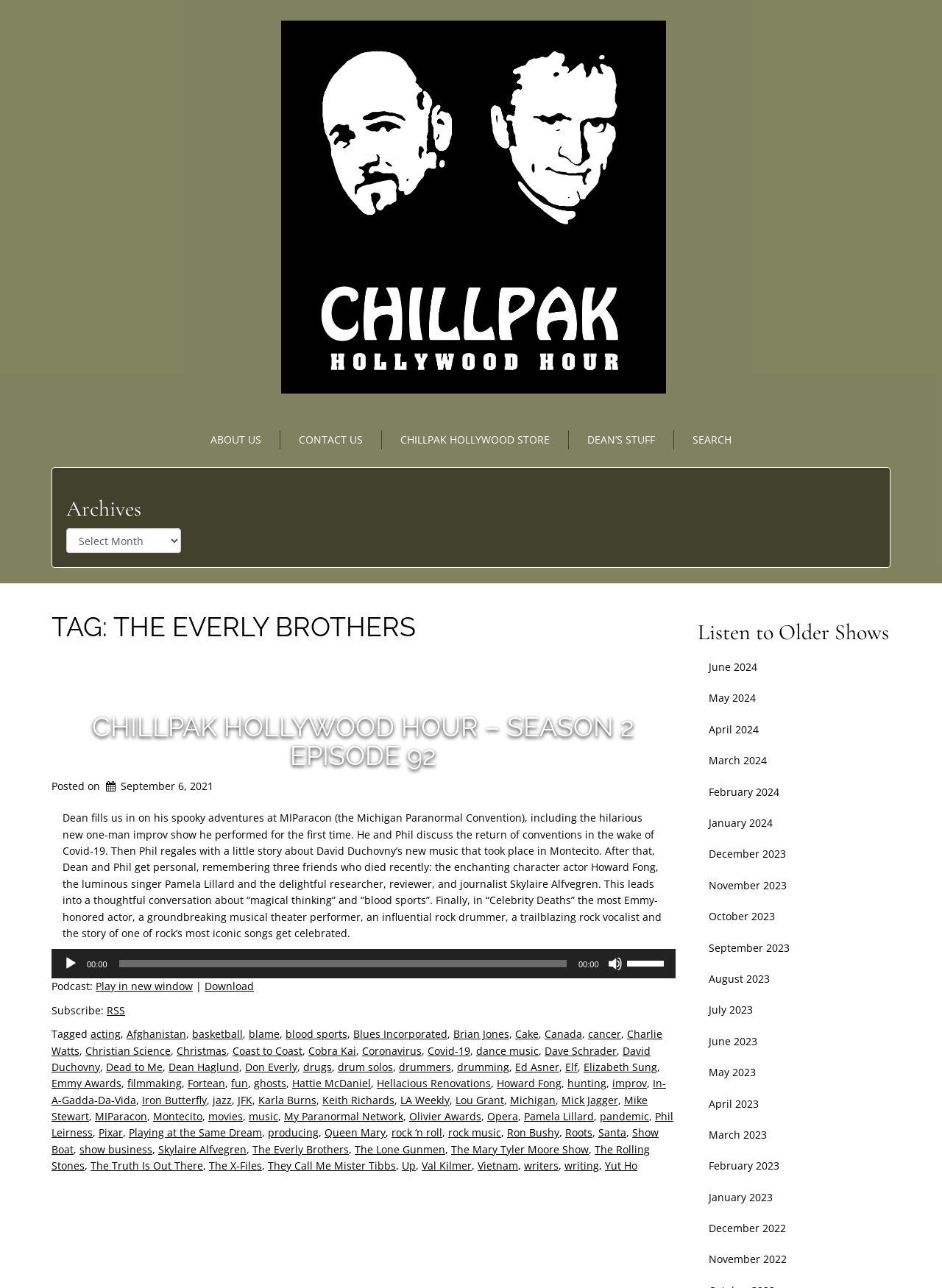What is the topic of the conversation in this episode?
Kindly offer a comprehensive and detailed response to the question.

The topic of the conversation can be found in the text 'This leads into a thoughtful conversation about “magical thinking” and “blood sports”.' which is part of the article describing the episode.